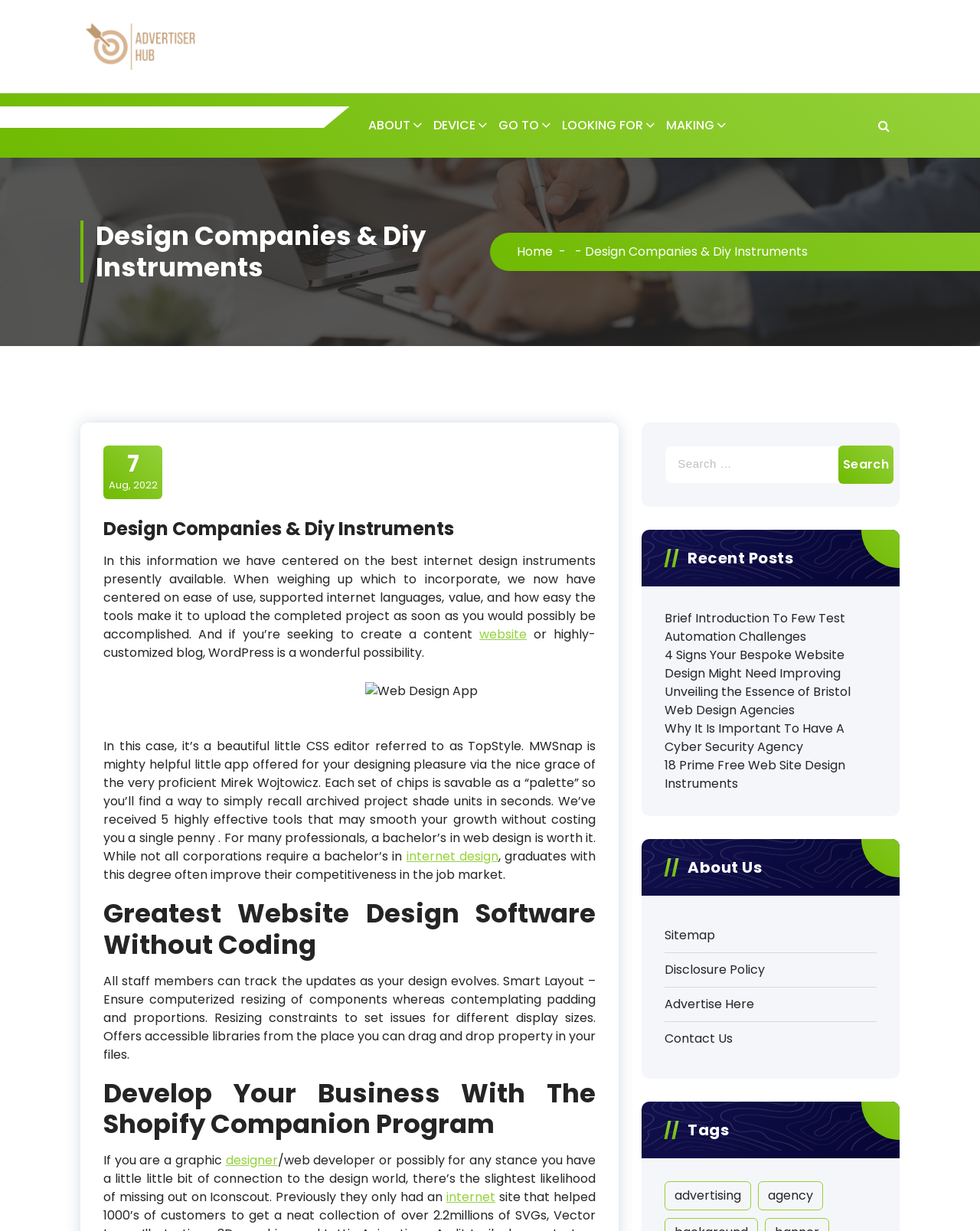Determine the bounding box for the HTML element described here: "parent_node: Search for: value="Search"". The coordinates should be given as [left, top, right, bottom] with each number being a float between 0 and 1.

[0.856, 0.362, 0.912, 0.393]